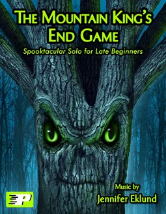What is the suggested occasion for performances?
Using the image provided, answer with just one word or phrase.

Halloween